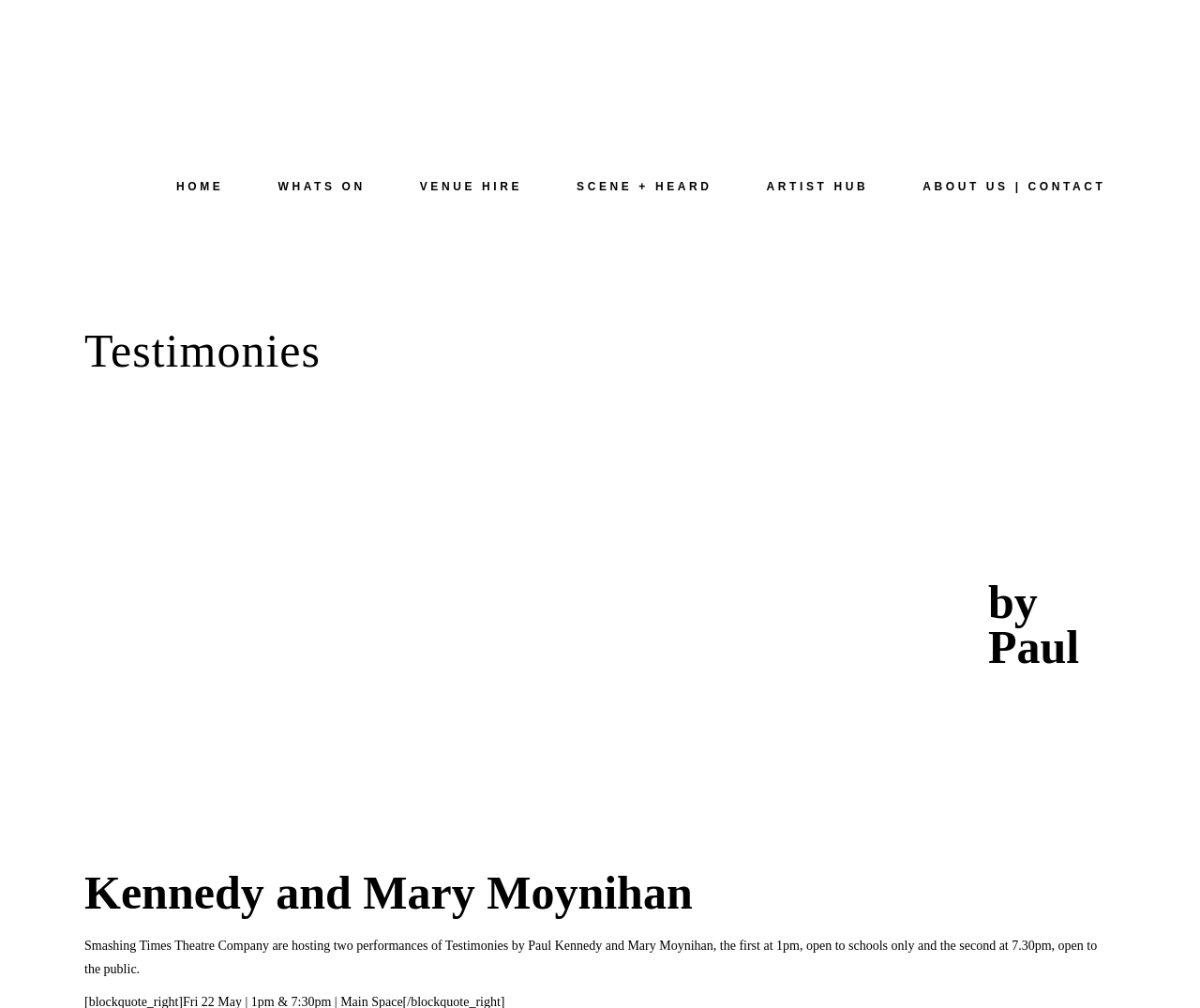What is the name of the playwrights of Testimonies?
From the screenshot, supply a one-word or short-phrase answer.

Paul Kennedy and Mary Moynihan